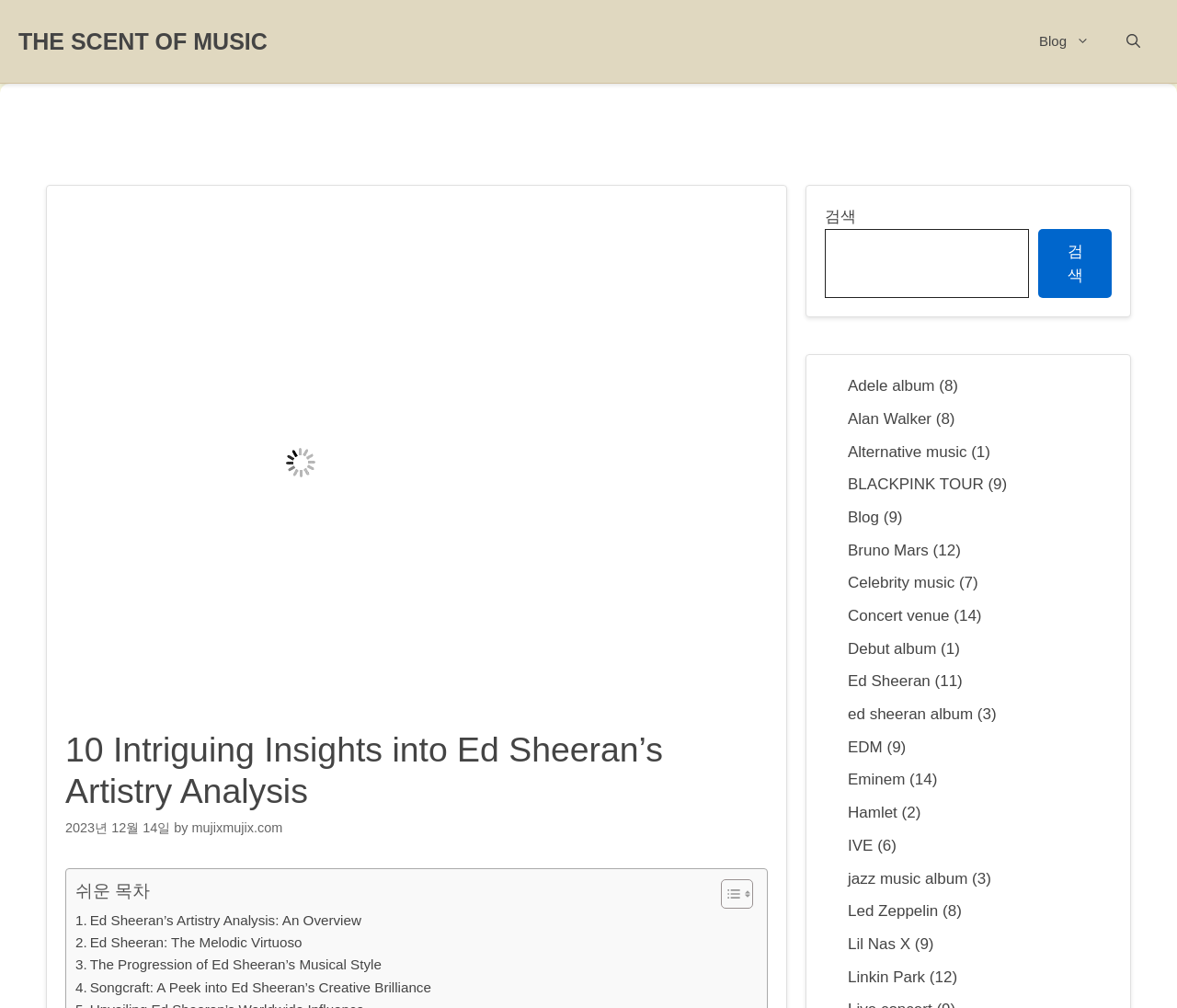Identify the bounding box for the given UI element using the description provided. Coordinates should be in the format (top-left x, top-left y, bottom-right x, bottom-right y) and must be between 0 and 1. Here is the description: Station Wagon

None